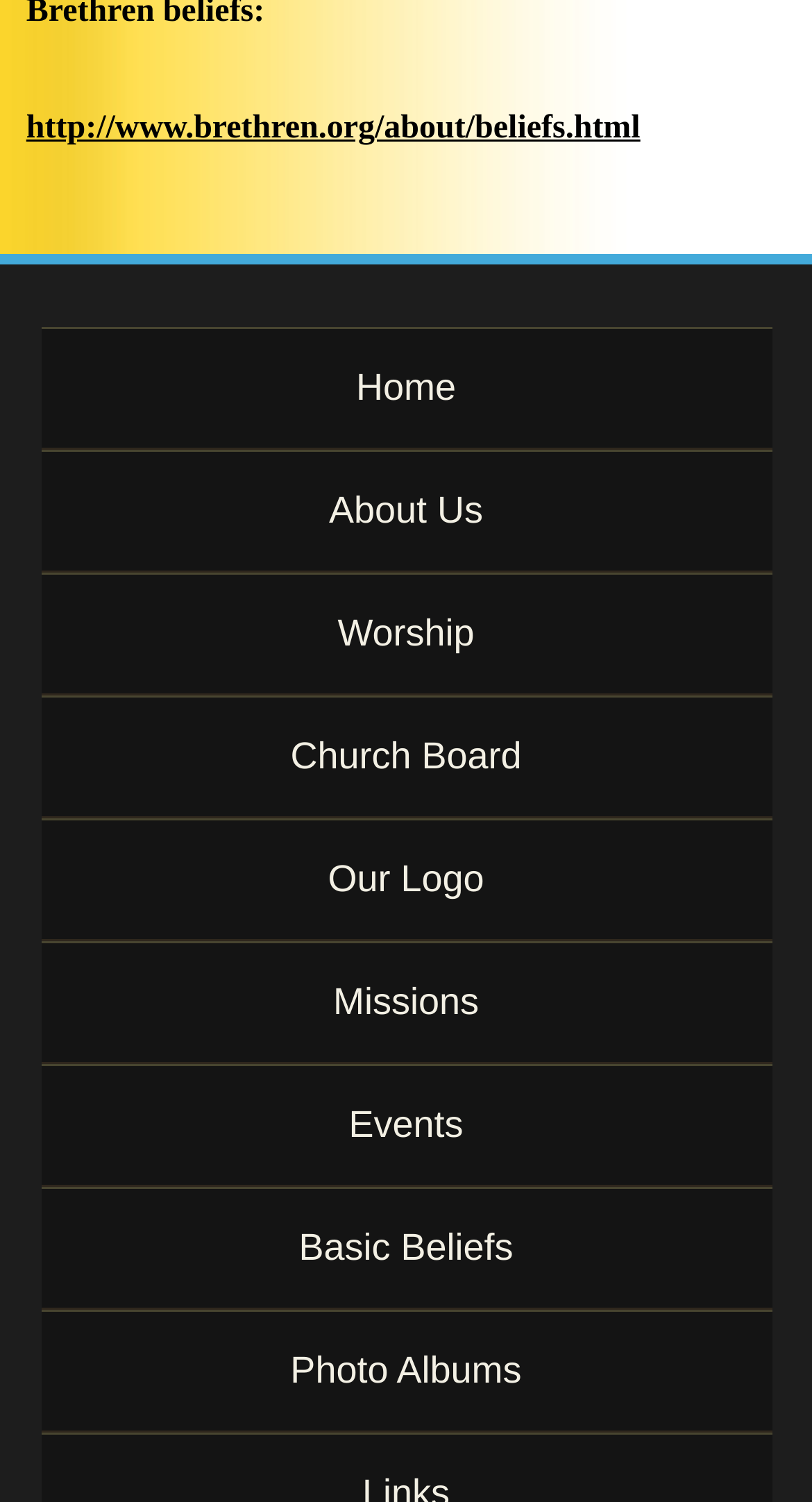What is the URL of the 'Basic Beliefs' page?
Please describe in detail the information shown in the image to answer the question.

I found the link 'Basic Beliefs' in the navigation menu and noticed that it has the same URL as the heading element at the top of the page, which is 'http://www.brethren.org/about/beliefs.html'.